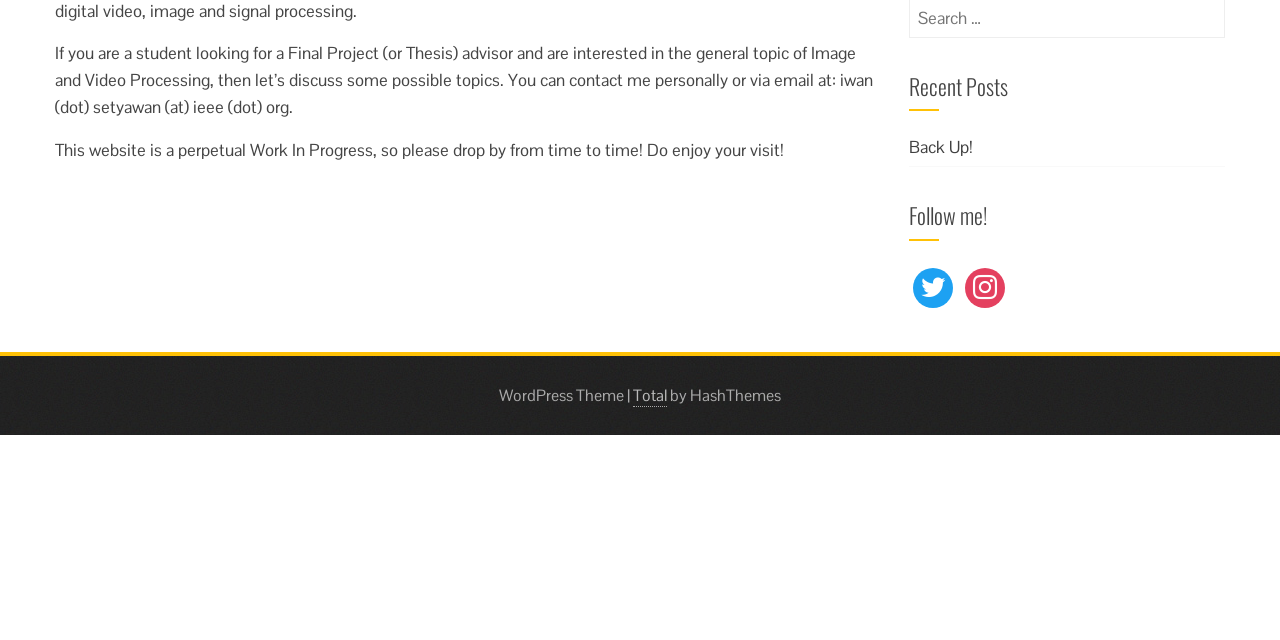Given the description parent_node: Share on Facebook, predict the bounding box coordinates of the UI element. Ensure the coordinates are in the format (top-left x, top-left y, bottom-right x, bottom-right y) and all values are between 0 and 1.

None